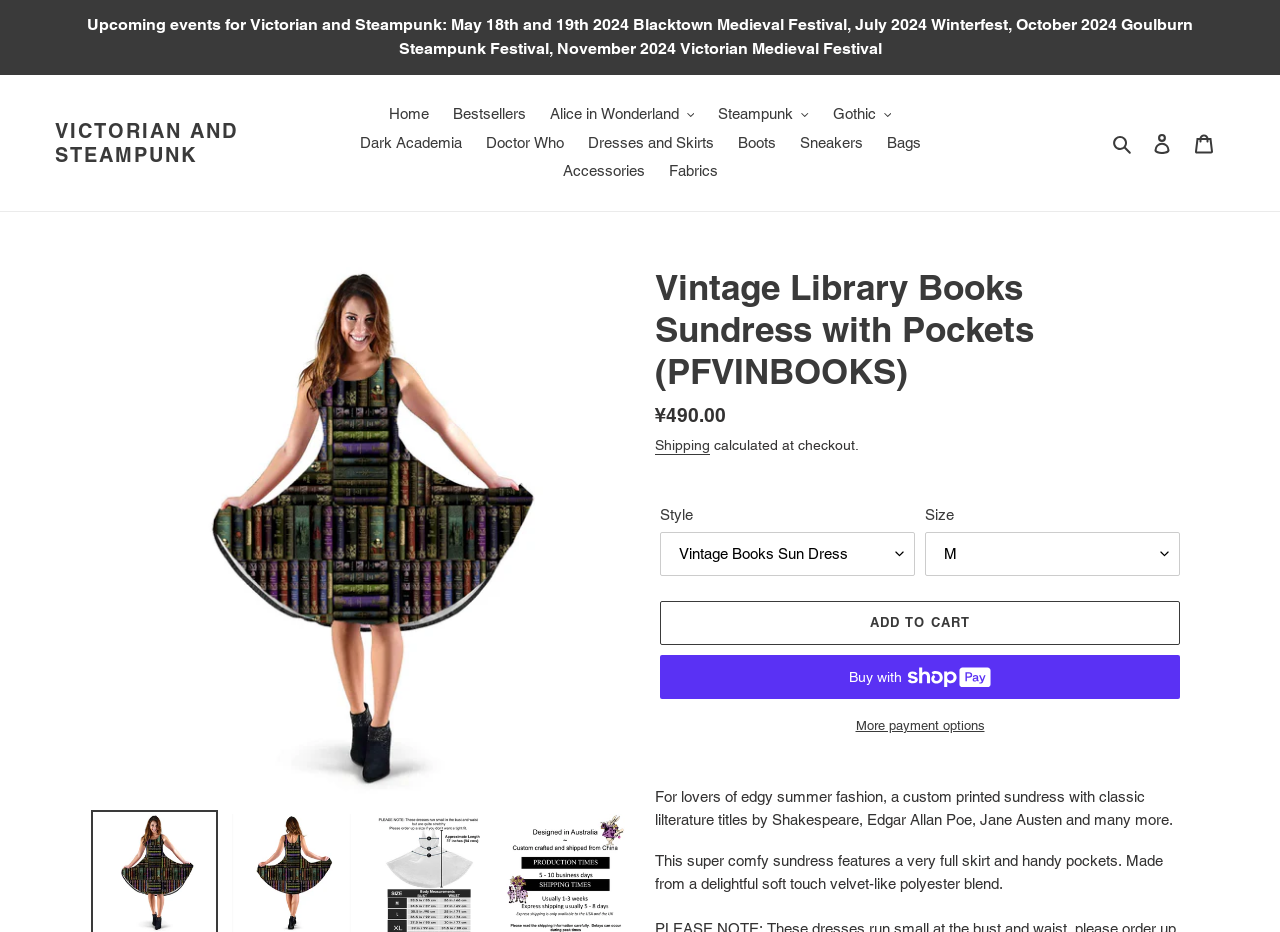Use a single word or phrase to answer the question: 
What is the regular price of the dress?

¥490.00